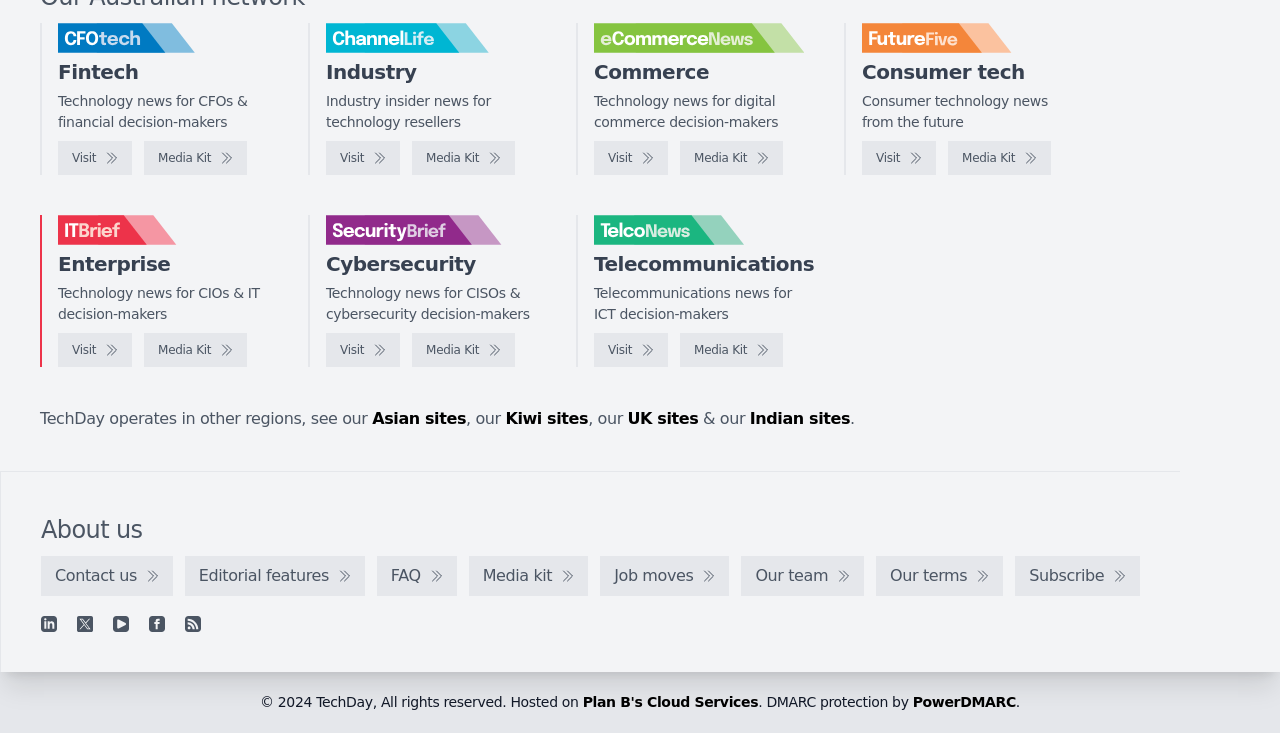Determine the bounding box coordinates of the clickable region to execute the instruction: "Check out eCommerceNews". The coordinates should be four float numbers between 0 and 1, denoted as [left, top, right, bottom].

[0.464, 0.192, 0.522, 0.239]